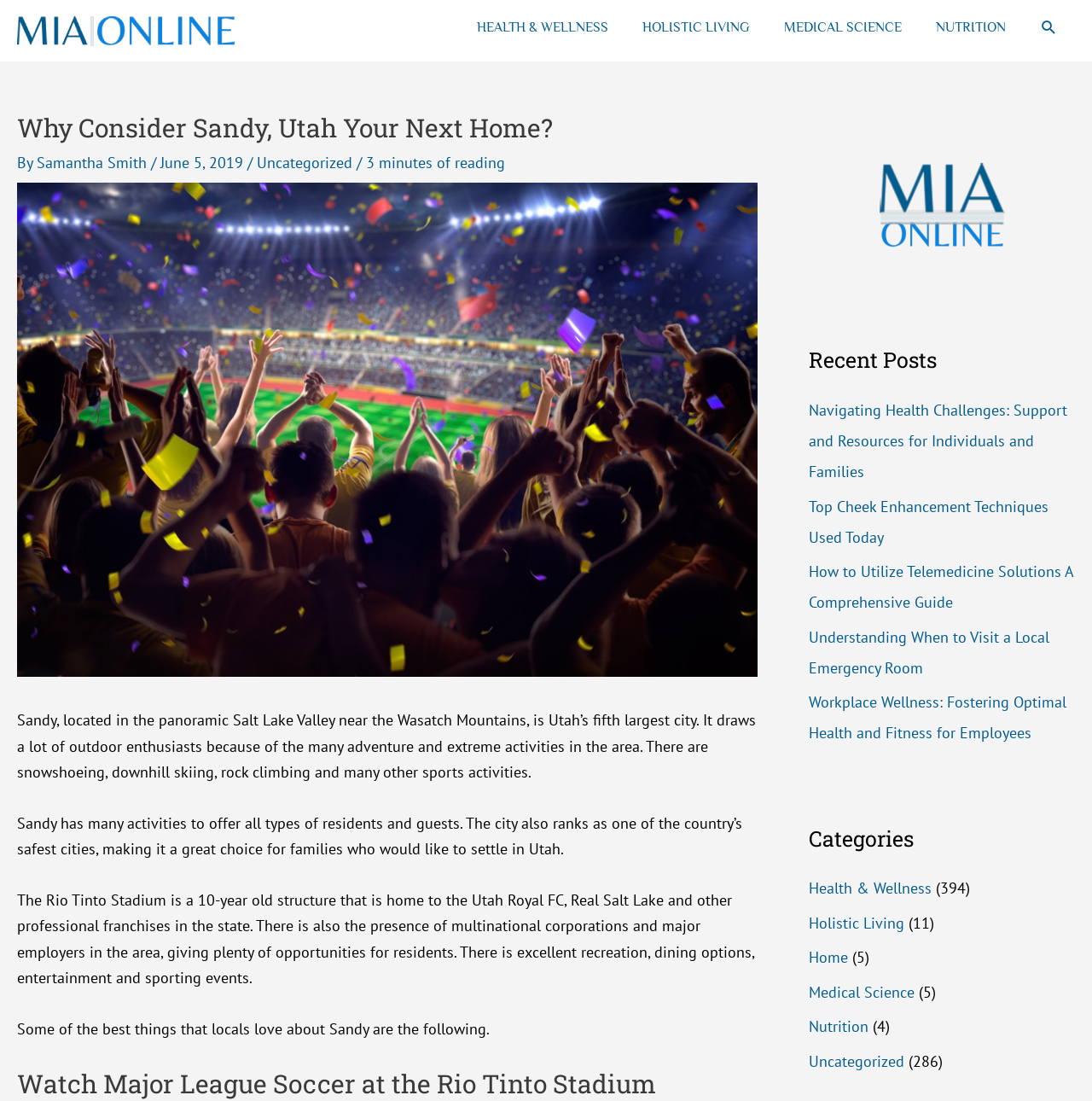What is the fifth largest city in Utah?
Look at the image and respond with a single word or a short phrase.

Sandy